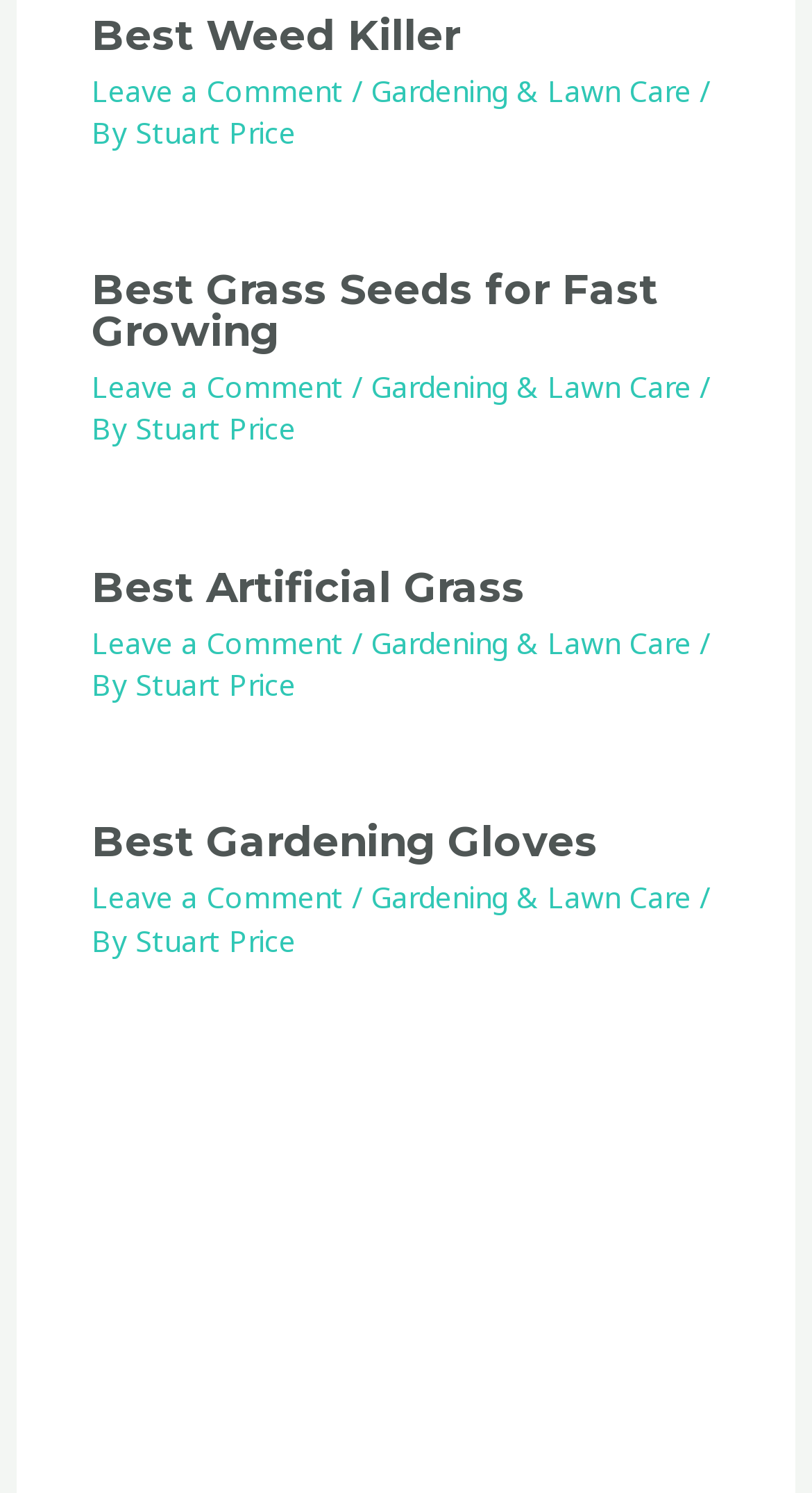Show the bounding box coordinates for the element that needs to be clicked to execute the following instruction: "Click on the 'Best Weed Killer' link". Provide the coordinates in the form of four float numbers between 0 and 1, i.e., [left, top, right, bottom].

[0.113, 0.006, 0.567, 0.04]